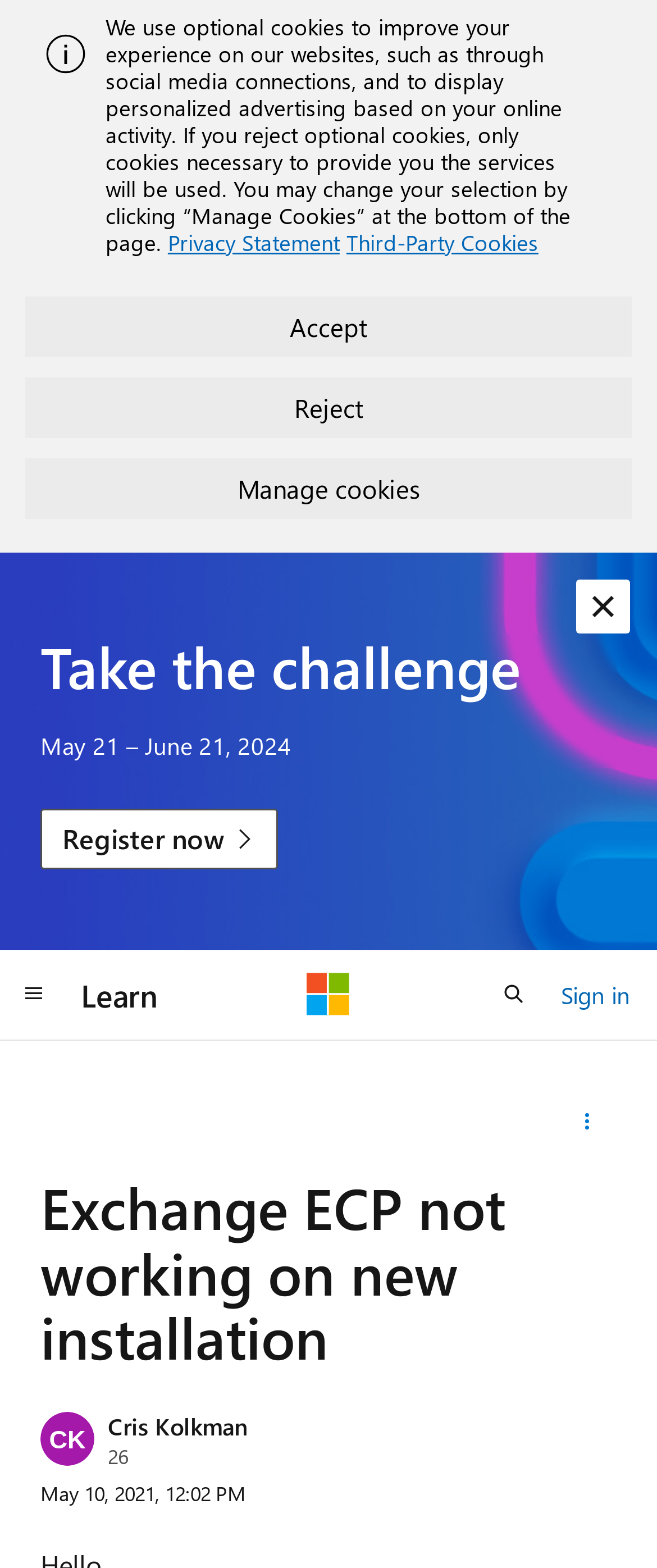What is the topic of the question being asked?
Based on the image, provide a one-word or brief-phrase response.

Exchange ECP not working